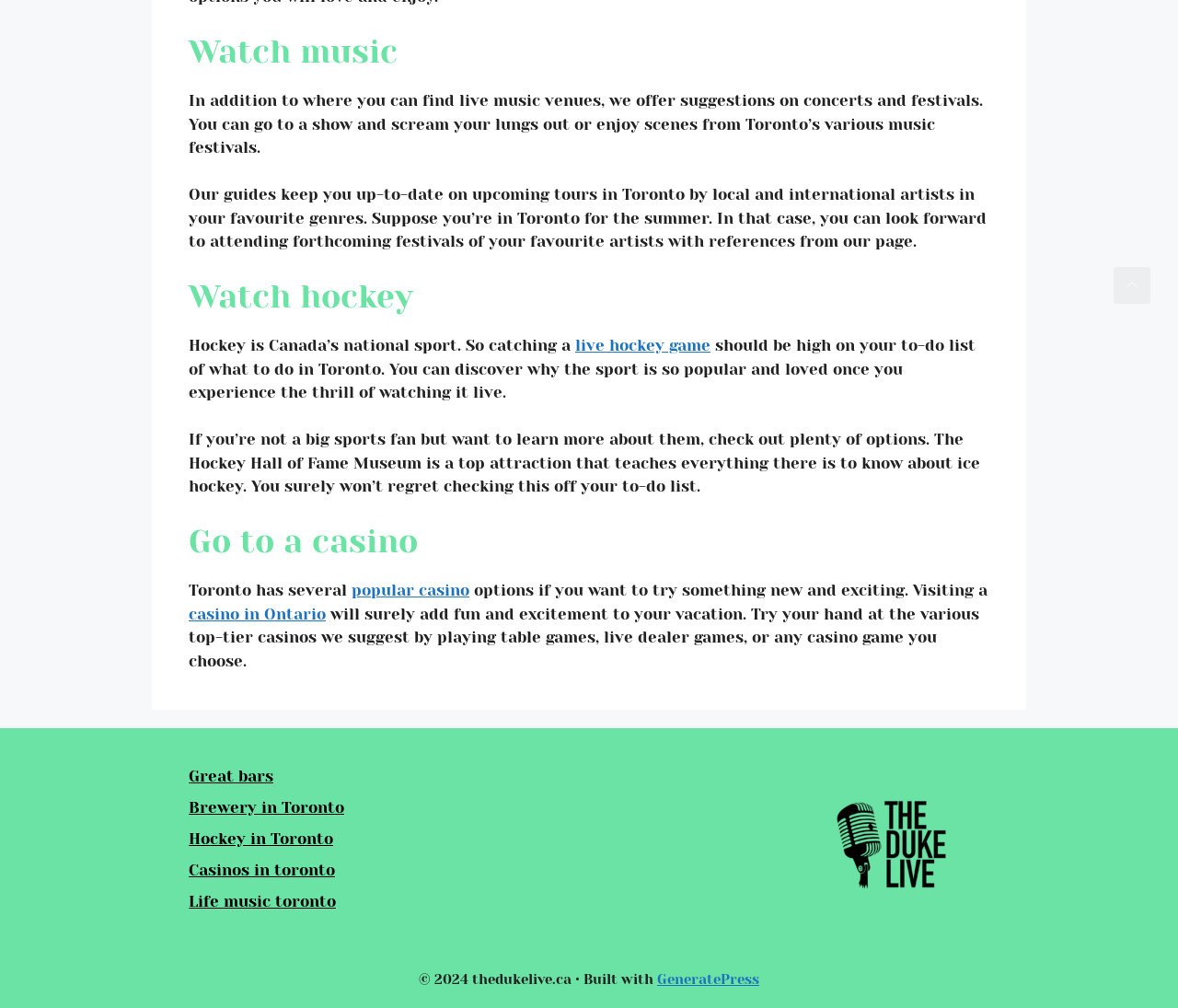Answer the question in a single word or phrase:
What is the name of the museum mentioned on the webpage?

Hockey Hall of Fame Museum